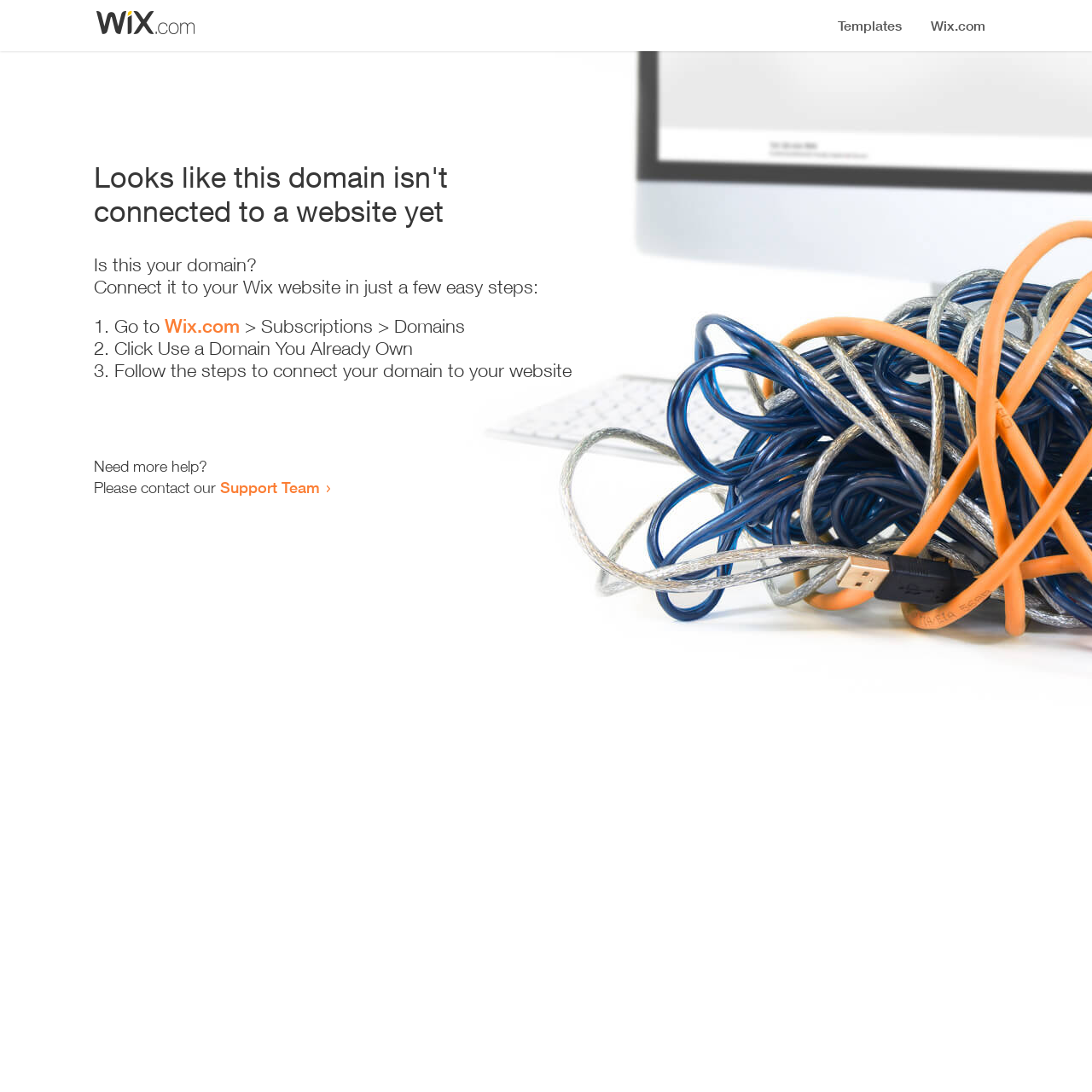Where should I go to start connecting my domain?
Refer to the image and respond with a one-word or short-phrase answer.

Wix.com